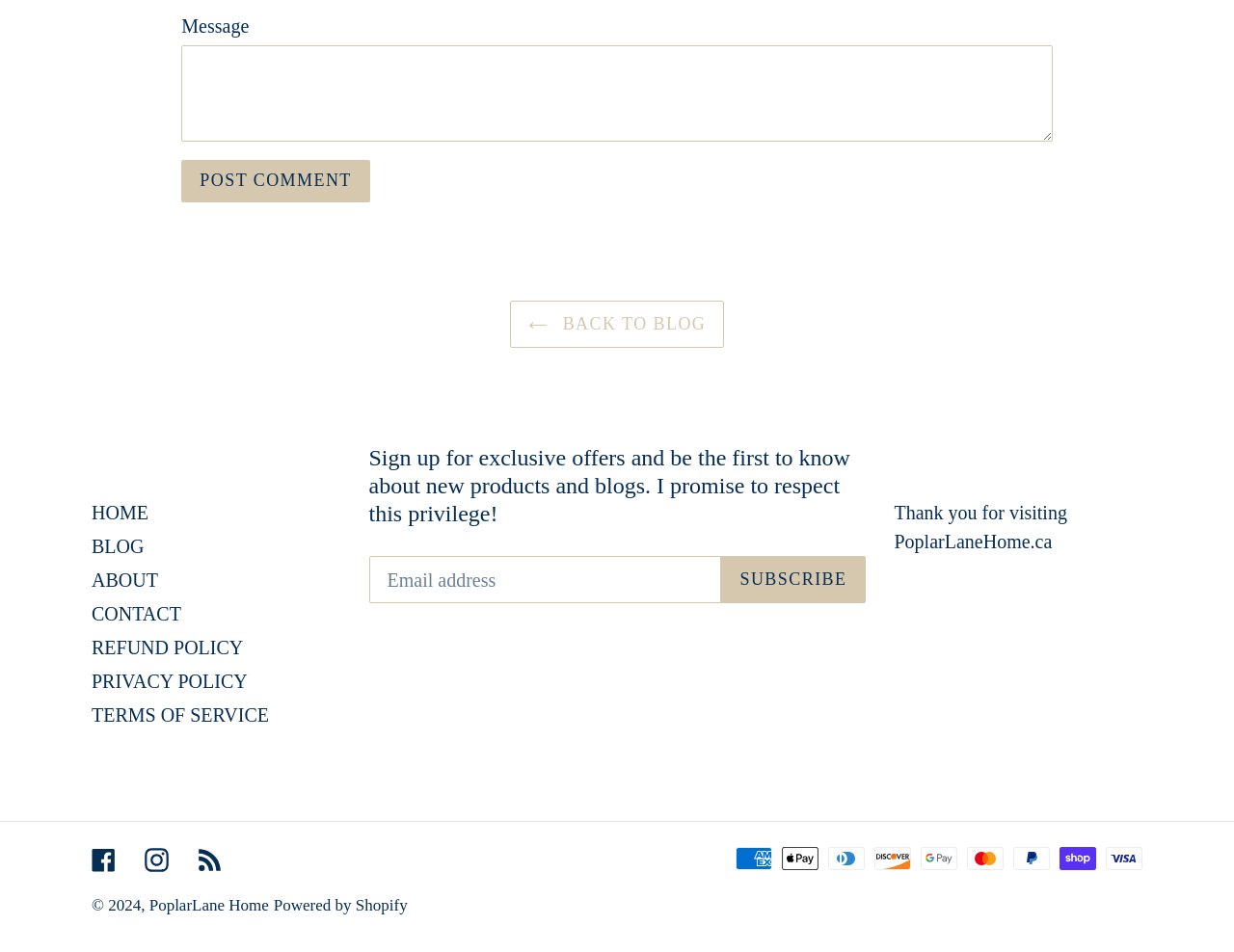Based on the element description, predict the bounding box coordinates (top-left x, top-left y, bottom-right x, bottom-right y) for the UI element in the screenshot: Subscribe

[0.585, 0.584, 0.701, 0.634]